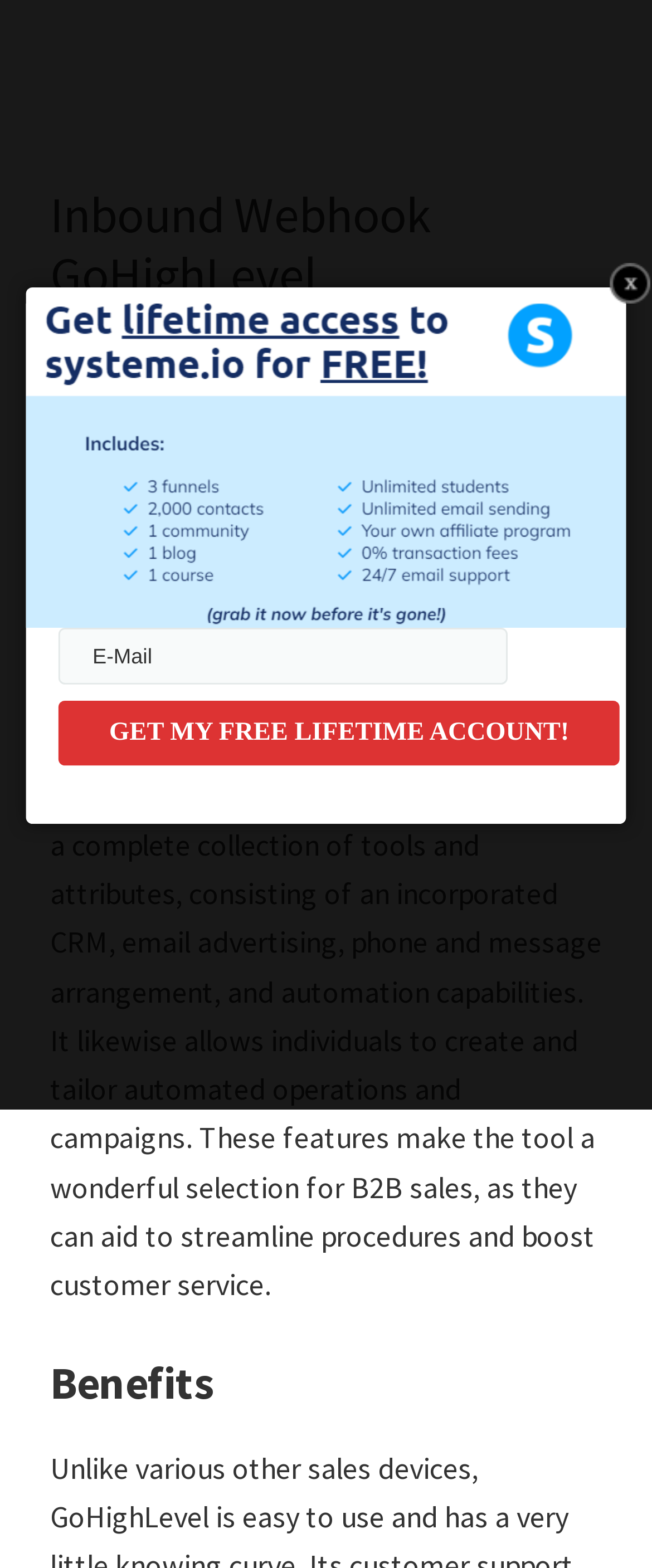Answer briefly with one word or phrase:
What is required to get a free lifetime account?

E-Mail